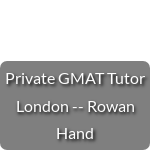Describe all the elements and aspects of the image comprehensively.

This image features a promotional banner for "Private GMAT Tutor London -- Rowan Hand." The text highlights Rowan Hand's services as a personal tutor specializing in GMAT preparation, aimed at students seeking individualized support in their studies. The banner serves as an invitation for prospective students to engage in tutoring sessions, emphasizing Rowan's expertise and the tailored approach to learning. The context suggests a focus on enhancing the academic journey of individuals preparing for the GMAT exam, suitable for those looking for personalized guidance in a competitive environment.